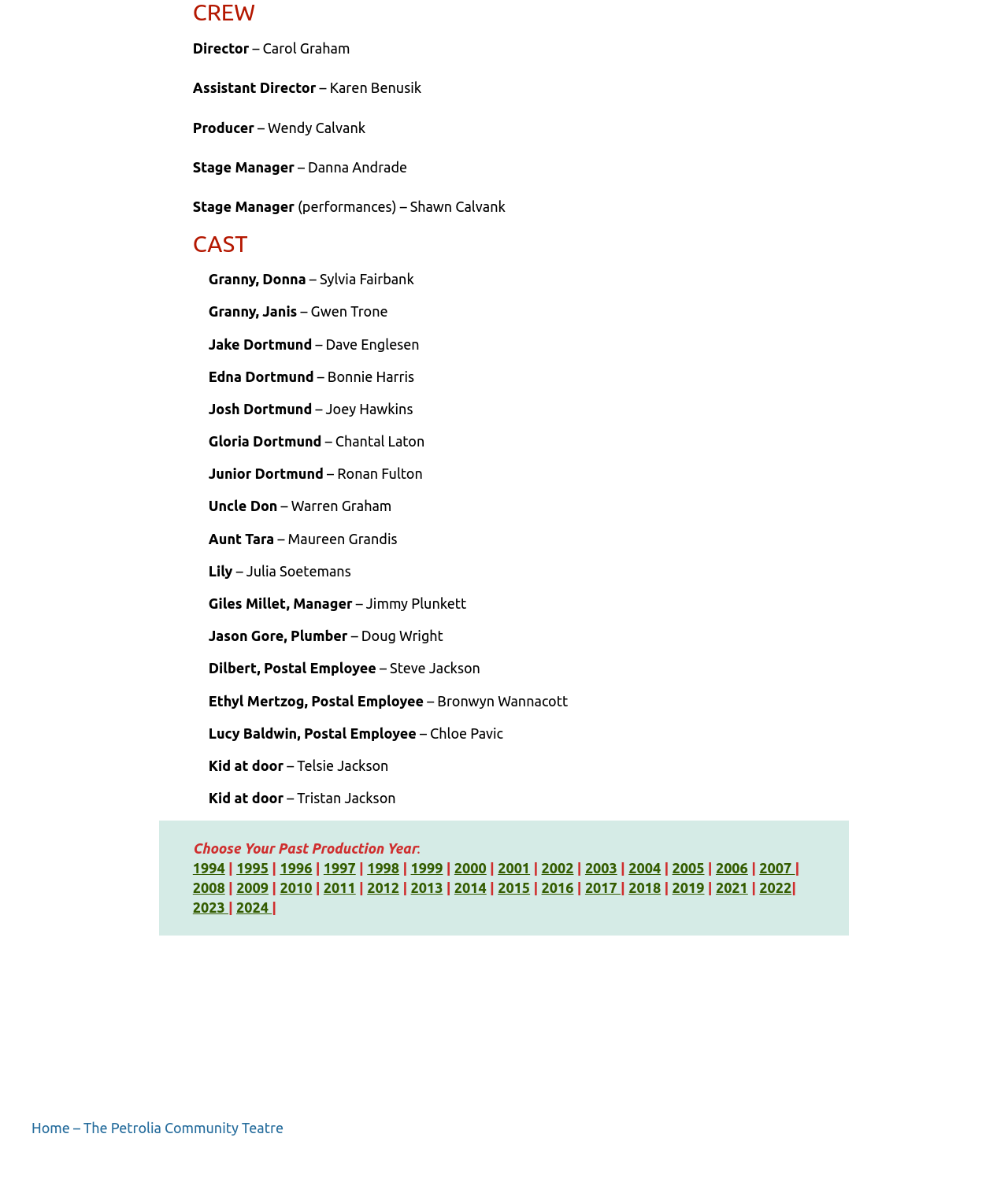What is the role of Jimmy Plunkett?
Please use the image to provide a one-word or short phrase answer.

Giles Millet, Manager